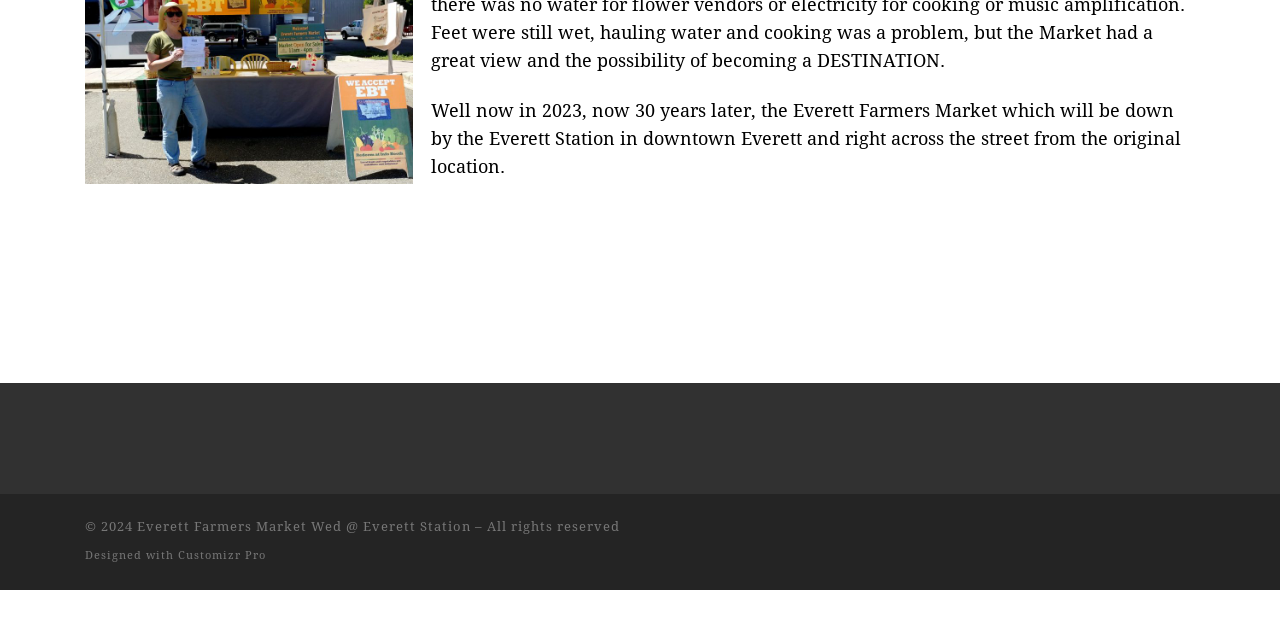Using the webpage screenshot, find the UI element described by Customizr Pro. Provide the bounding box coordinates in the format (top-left x, top-left y, bottom-right x, bottom-right y), ensuring all values are floating point numbers between 0 and 1.

[0.139, 0.857, 0.208, 0.878]